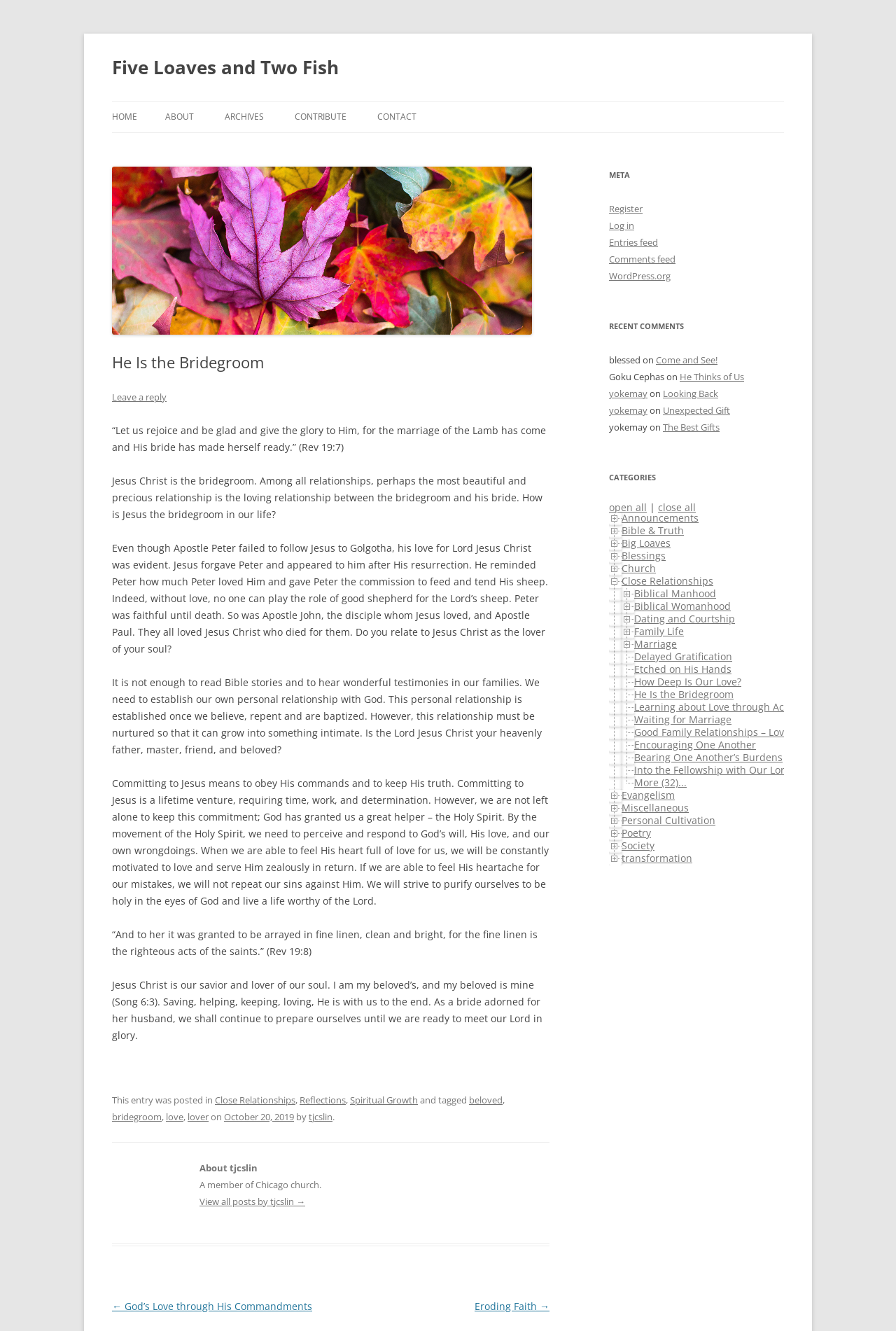Please answer the following question using a single word or phrase: 
How many links are there in the navigation menu?

5